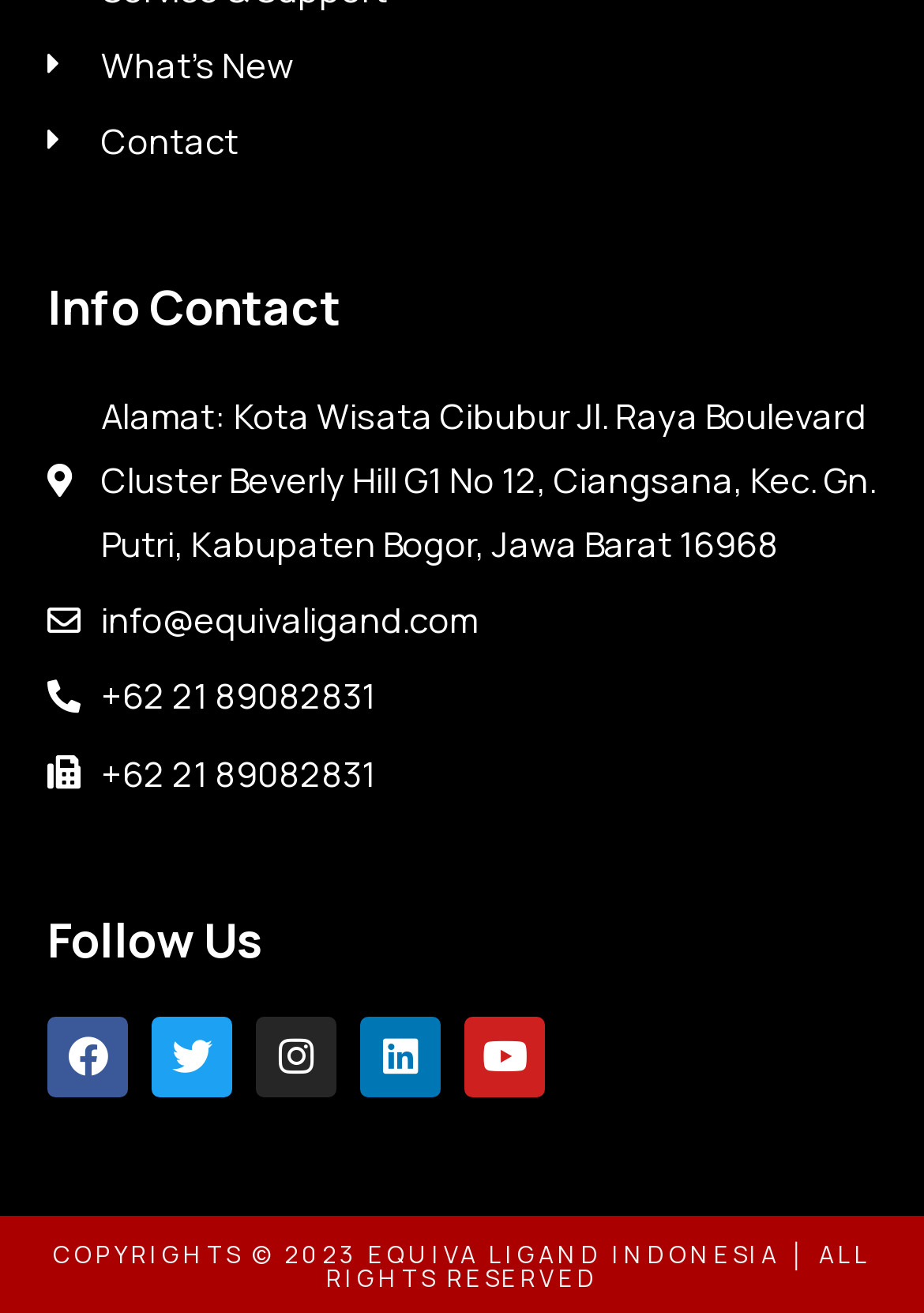What is the company's email address?
Offer a detailed and full explanation in response to the question.

The company's email address can be found in the 'Info Contact' section, which is located below the 'What's New' and 'Contact' links. The email address is provided as a link, and it is 'info@equivaligand.com'.